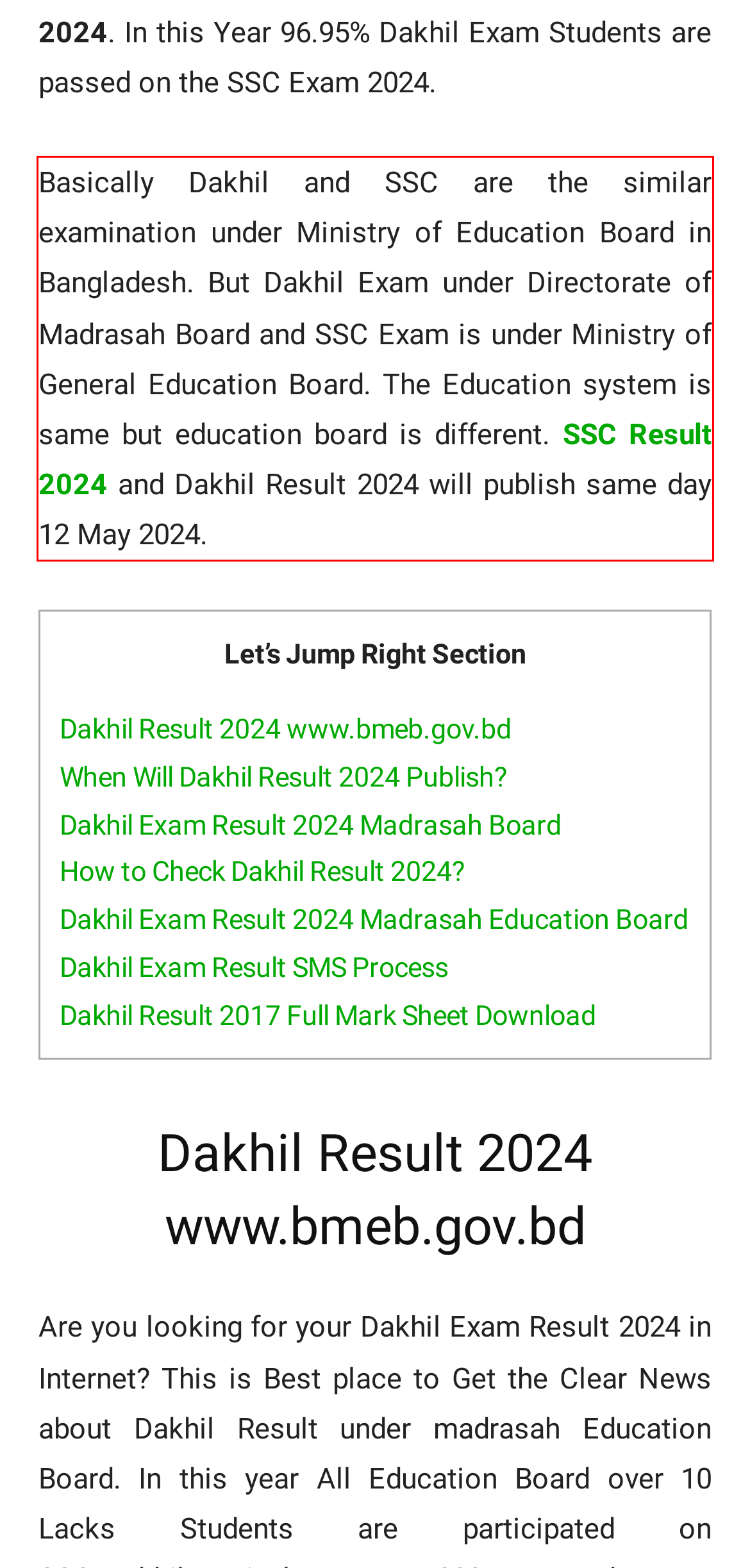Using OCR, extract the text content found within the red bounding box in the given webpage screenshot.

Basically Dakhil and SSC are the similar examination under Ministry of Education Board in Bangladesh. But Dakhil Exam under Directorate of Madrasah Board and SSC Exam is under Ministry of General Education Board. The Education system is same but education board is different. SSC Result 2024 and Dakhil Result 2024 will publish same day 12 May 2024.